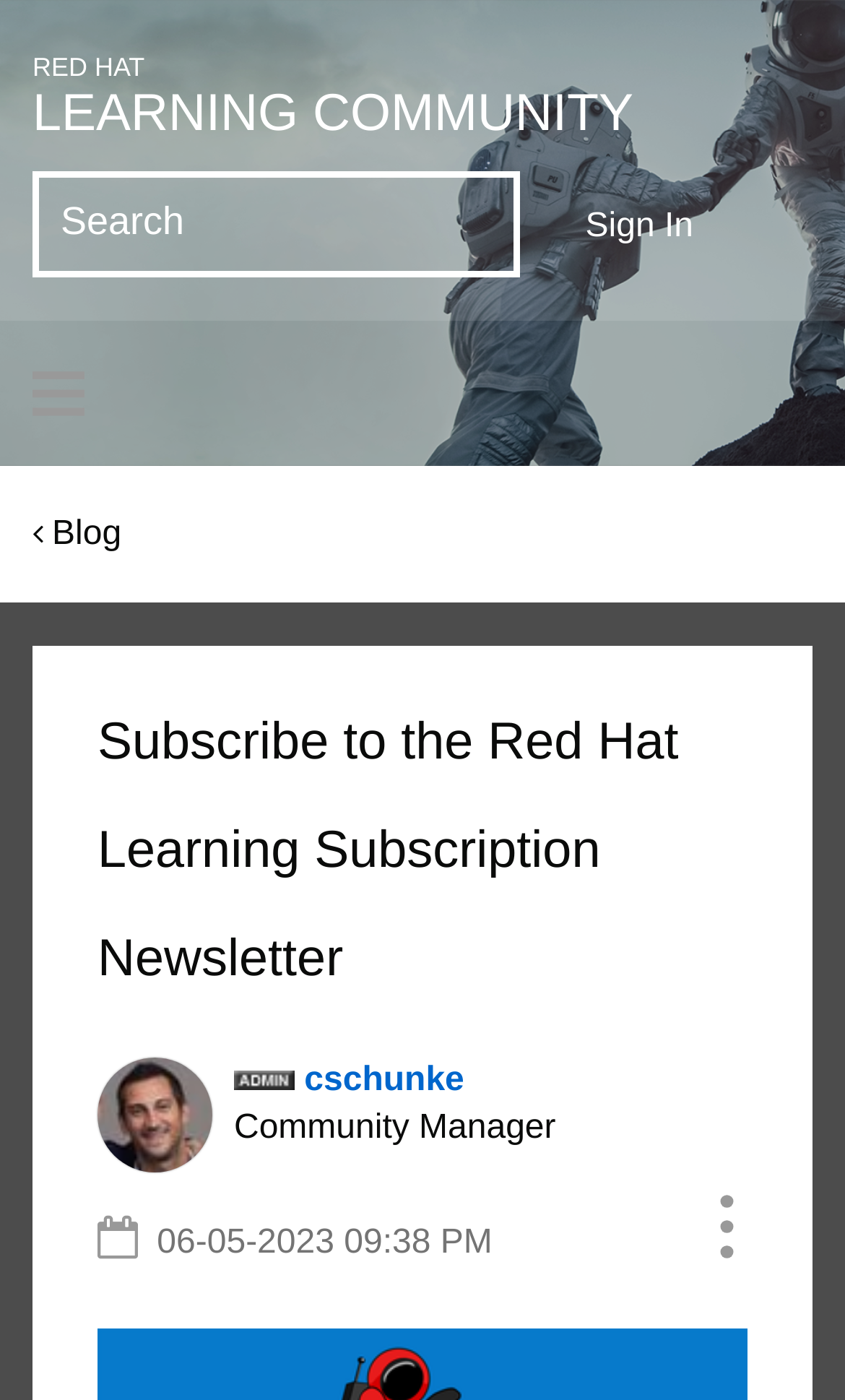Find the bounding box coordinates for the UI element that matches this description: "Red Hat Learning Community".

[0.038, 0.031, 0.962, 0.099]